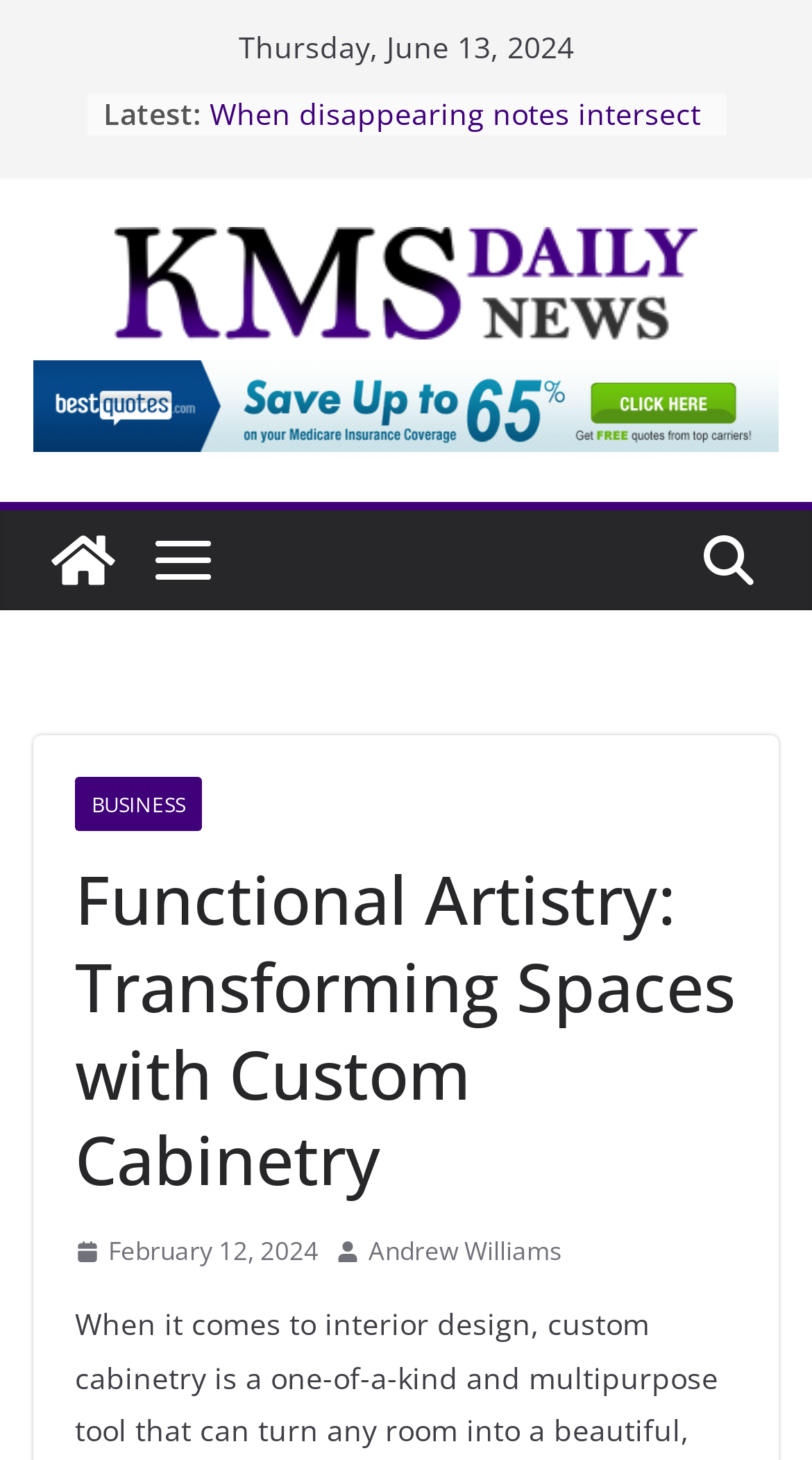Determine the bounding box coordinates of the clickable element to achieve the following action: 'Visit the KMS Daily News homepage'. Provide the coordinates as four float values between 0 and 1, formatted as [left, top, right, bottom].

[0.141, 0.156, 0.859, 0.233]